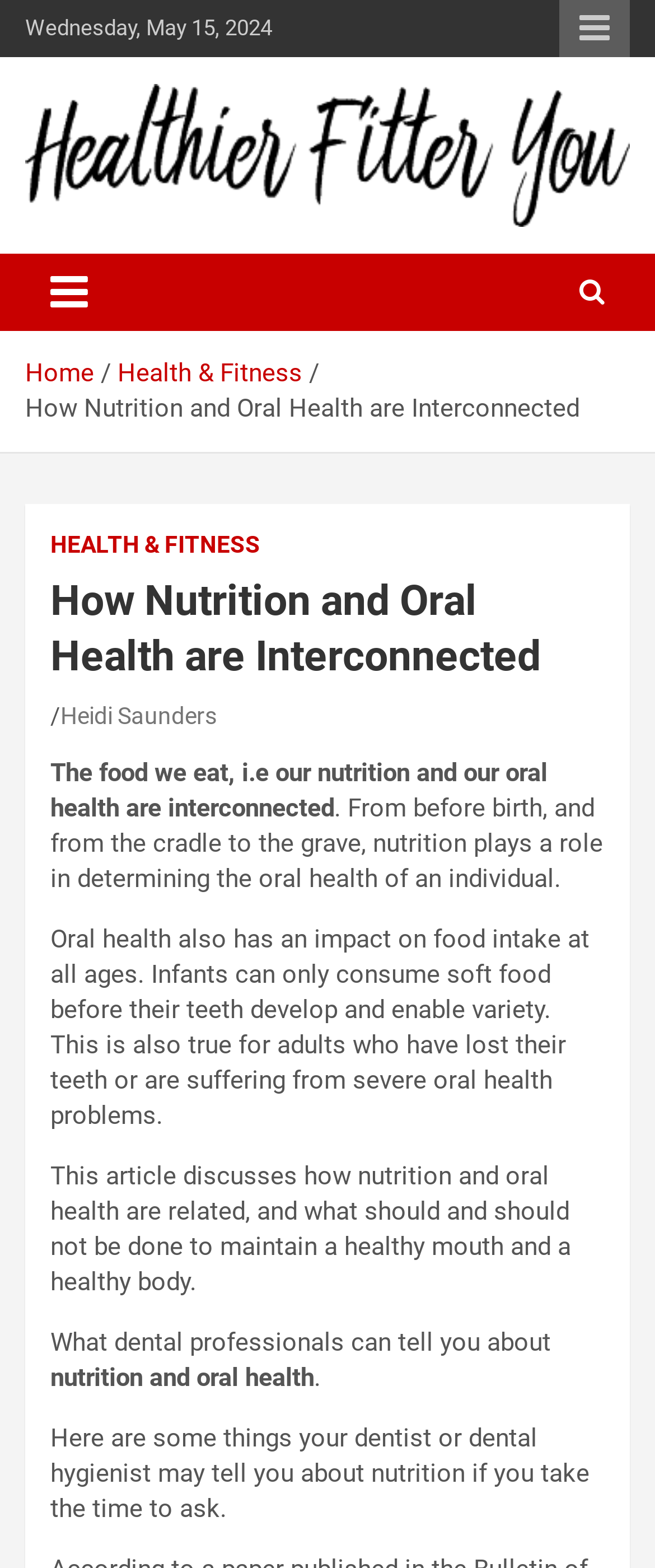Locate the UI element described as follows: "Home". Return the bounding box coordinates as four float numbers between 0 and 1 in the order [left, top, right, bottom].

[0.038, 0.228, 0.144, 0.247]